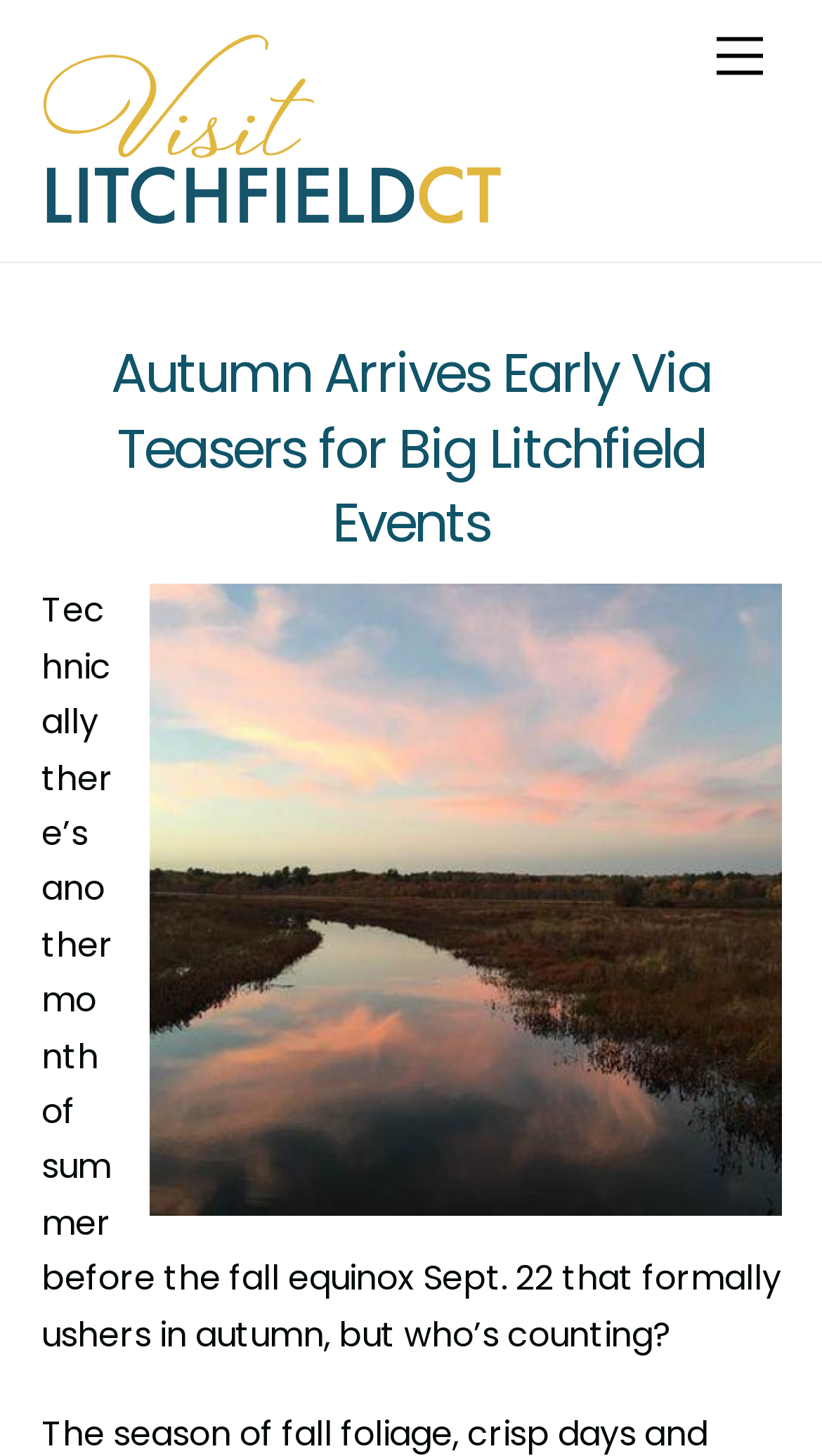Please find and report the primary heading text from the webpage.

Autumn Arrives Early Via Teasers for Big Litchfield Events